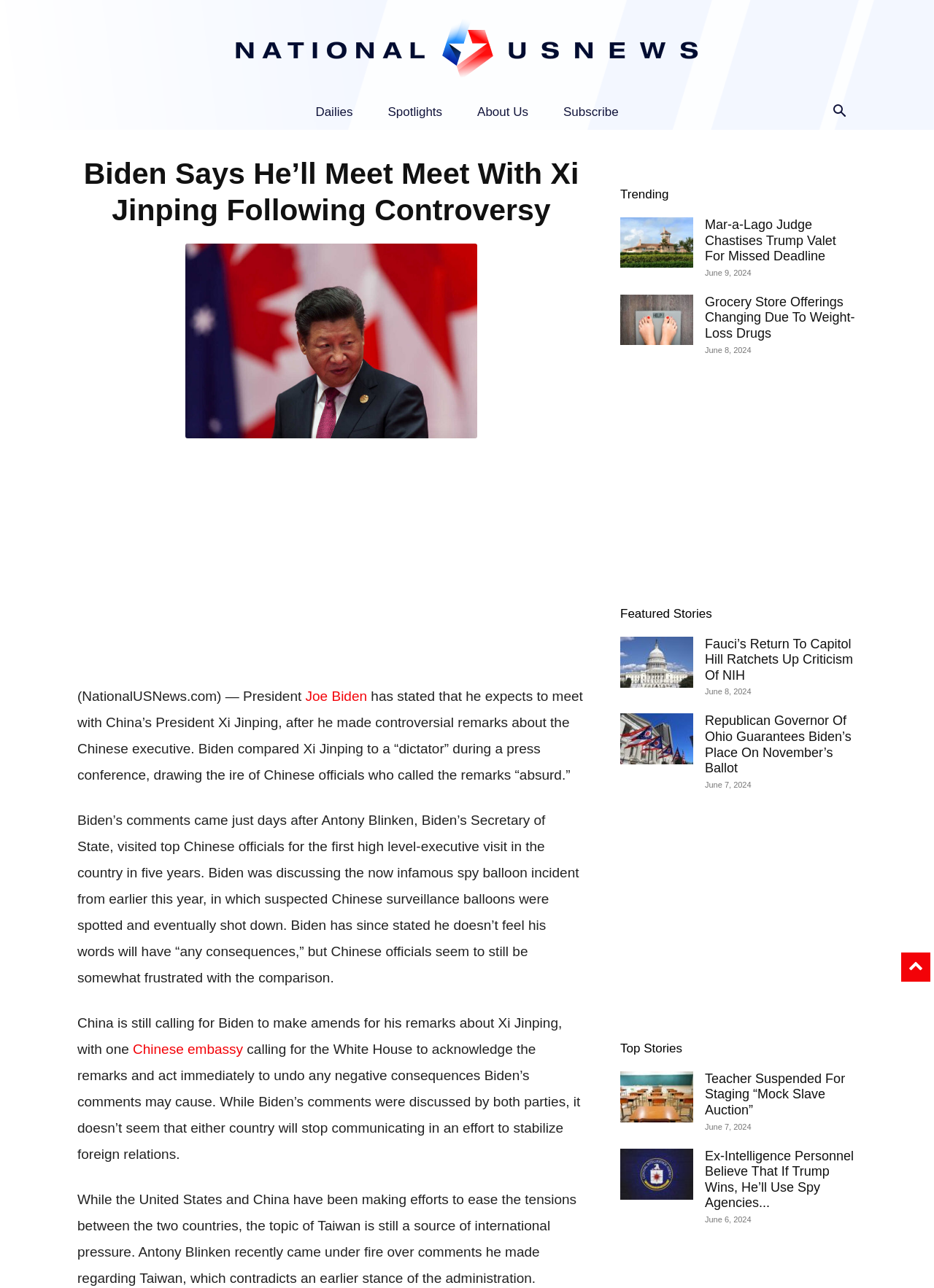Locate the bounding box coordinates of the element I should click to achieve the following instruction: "Search for something".

[0.88, 0.083, 0.917, 0.092]